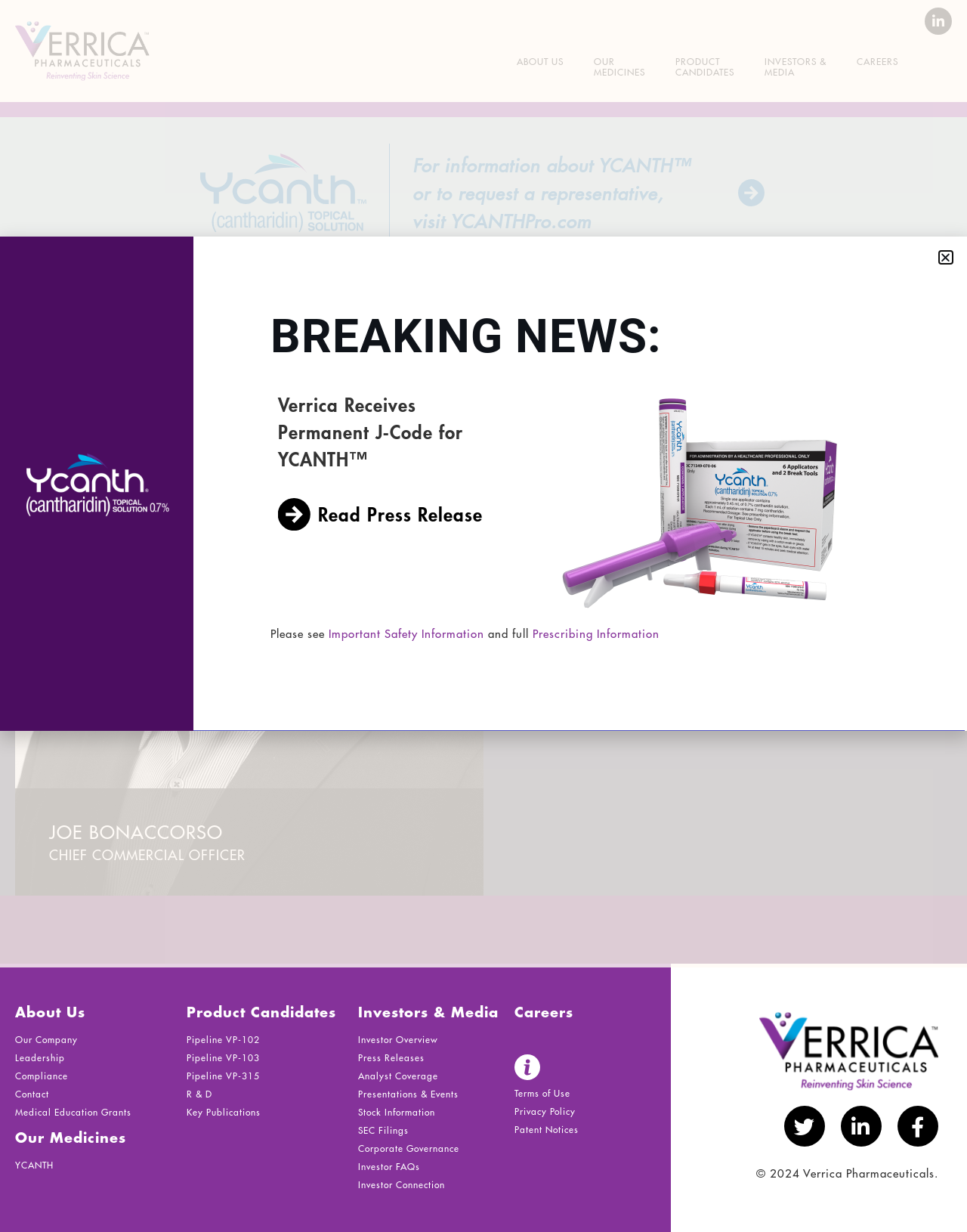Provide a brief response to the question below using one word or phrase:
What is the name of the medicine mentioned on the webpage?

YCANTH